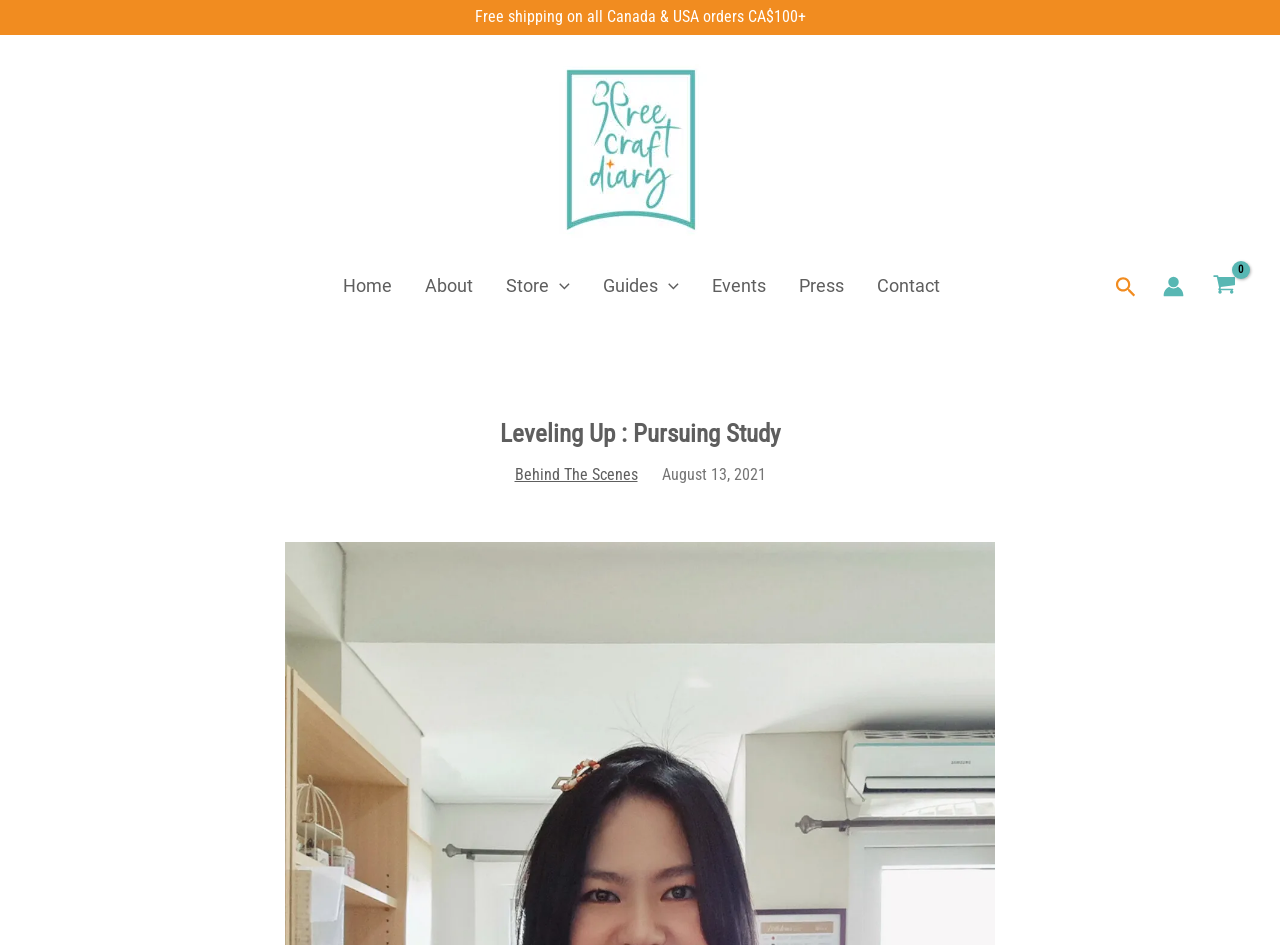Provide an in-depth caption for the webpage.

This webpage is a personal blog called "Tree Craft Diary" where the author shares their experiences and thoughts. At the top, there is a header section with a navigation menu that includes links to "Home", "About", "Store", "Guides", "Events", "Press", and "Contact". Below the navigation menu, there is a prominent heading "Leveling Up : Pursuing Study" that takes up a significant portion of the top section.

To the left of the heading, there is a link to "Behind The Scenes" and a timestamp indicating the post was published on August 13, 2021. On the top-right corner, there are three icons: a search icon, an account icon, and a shopping cart icon. The shopping cart icon indicates that it is currently empty.

In the top-middle section, there is a complementary widget with a static text announcing "Free shipping on all Canada & USA orders CA$100+". Below this widget, there is a link to the blog's main page, accompanied by an image of the blog's logo.

The overall layout of the webpage is organized, with clear headings and concise text. The use of icons and images adds visual appeal to the page.